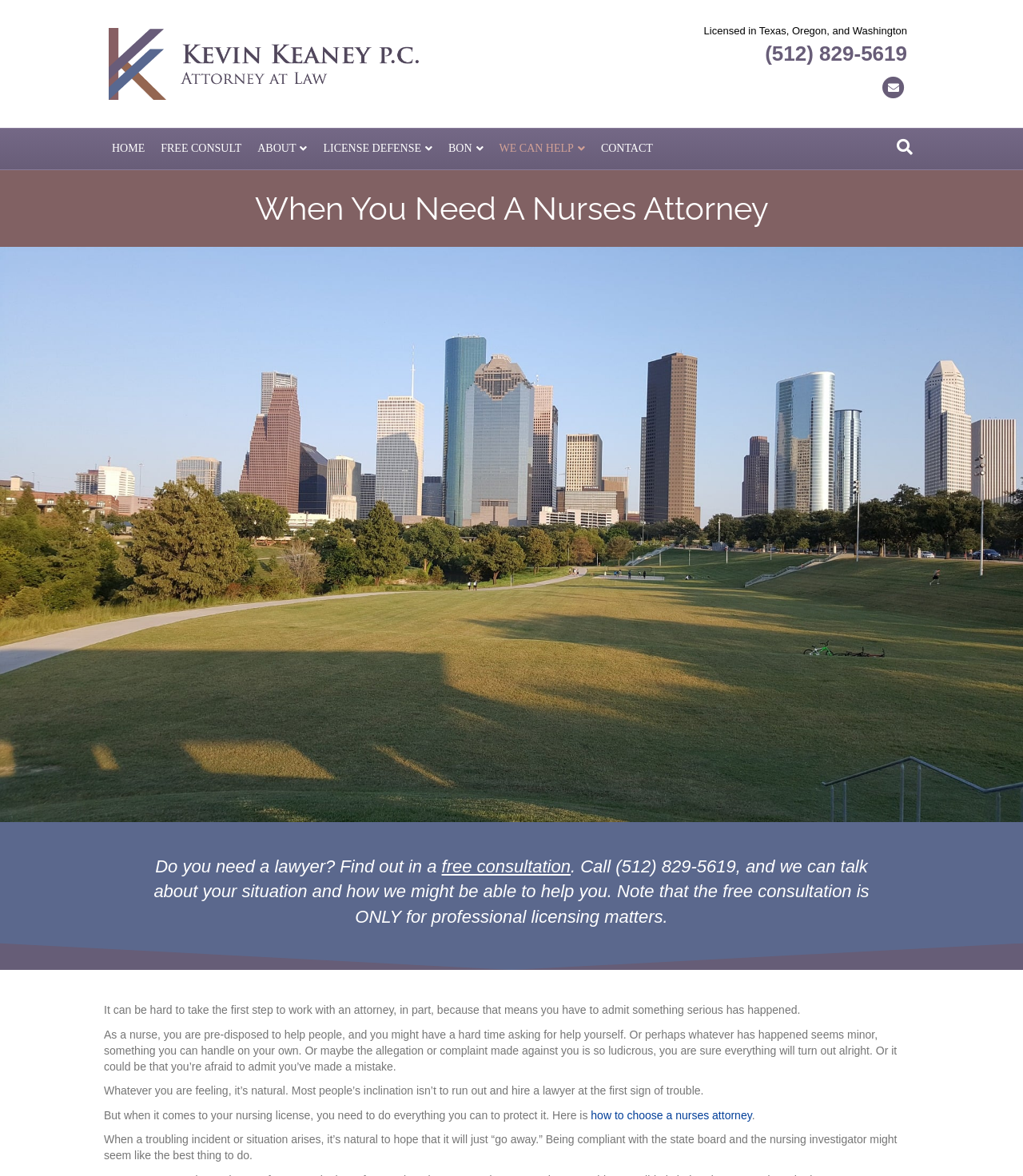What is the phone number to call for a free consultation?
From the screenshot, provide a brief answer in one word or phrase.

(512) 829-5619